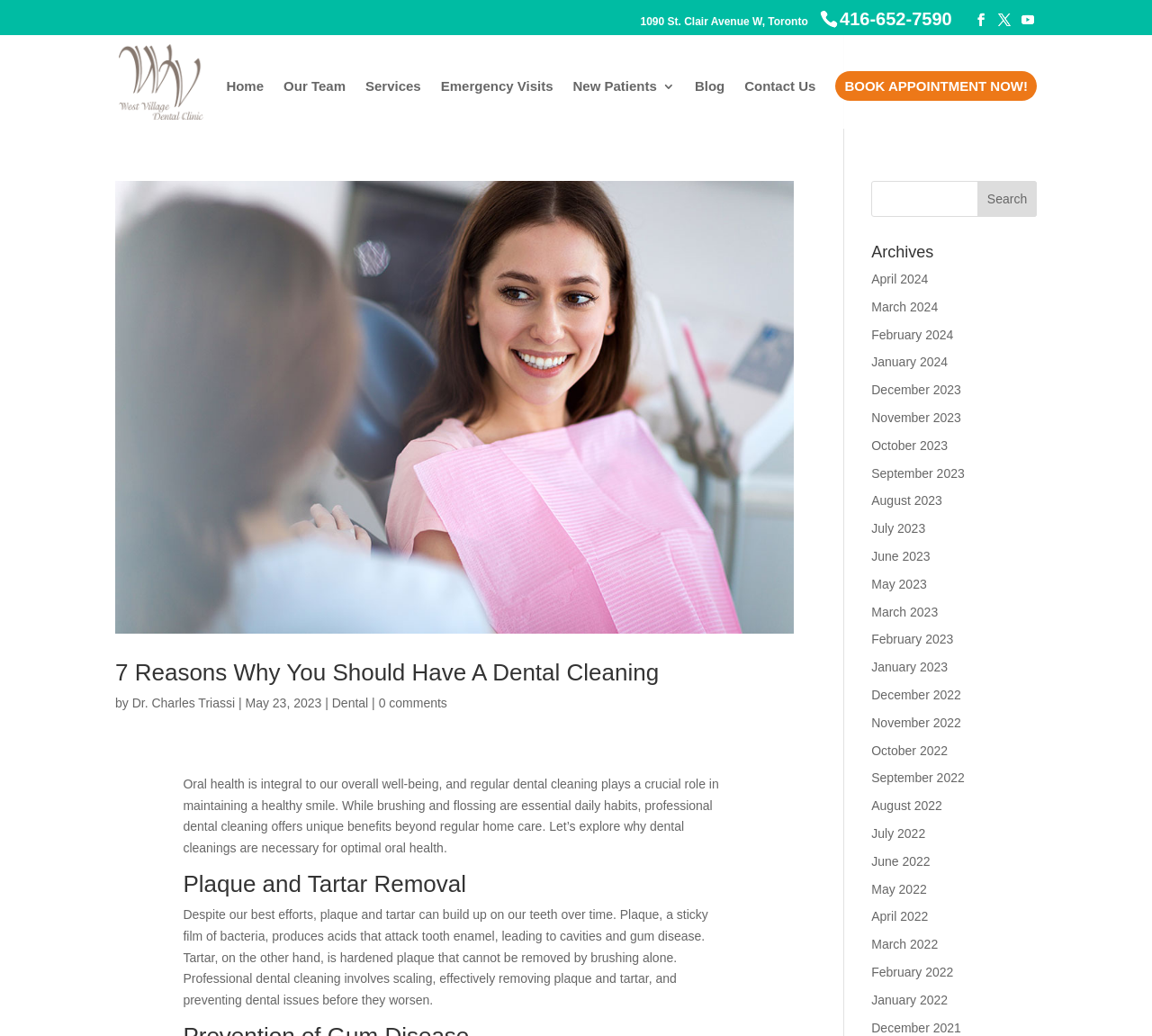Can you determine the bounding box coordinates of the area that needs to be clicked to fulfill the following instruction: "Search for a topic"?

[0.756, 0.175, 0.9, 0.209]